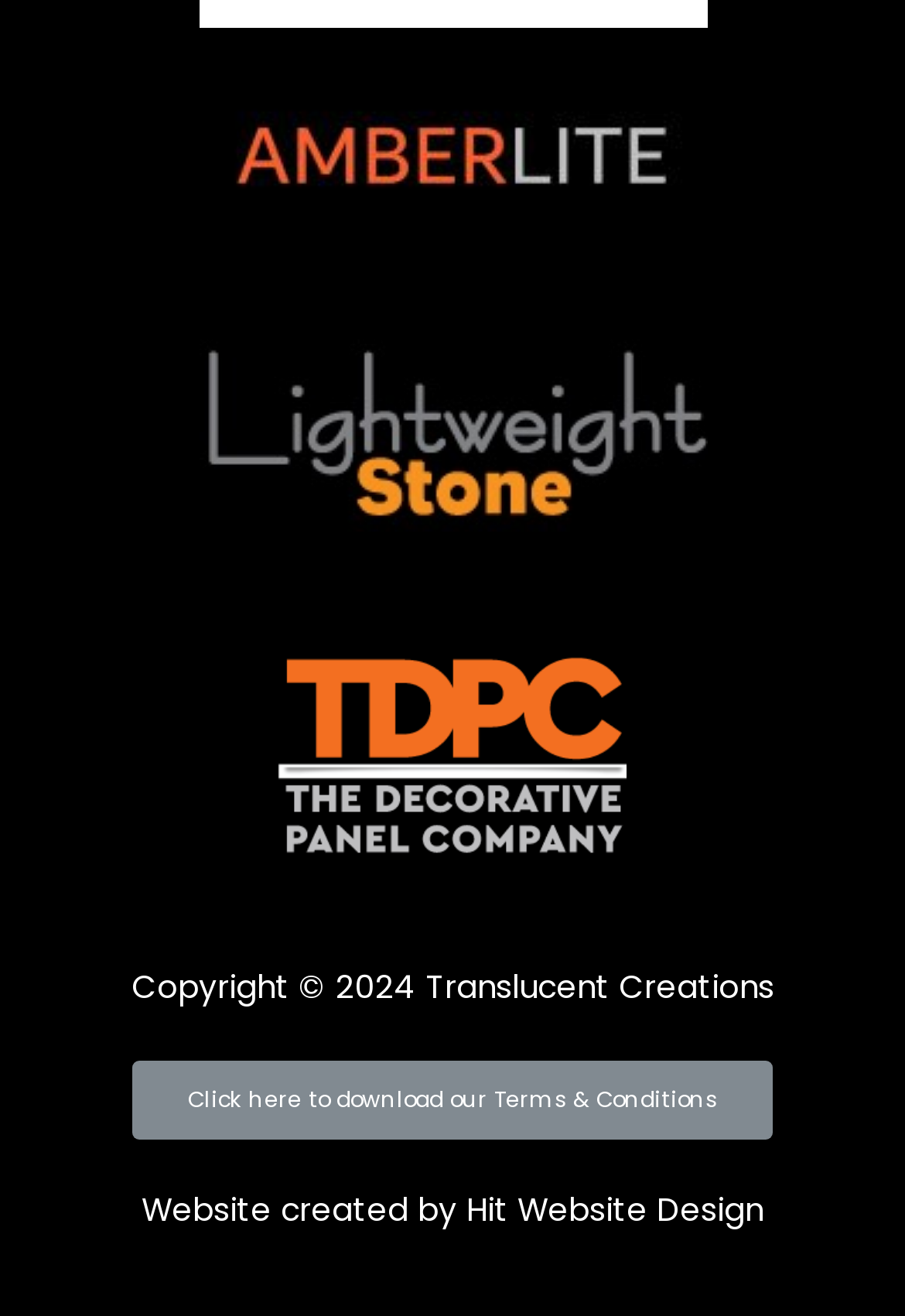What can be downloaded from the website?
Based on the image, answer the question with as much detail as possible.

The website provides a button to download the 'Terms & Conditions' document, which is located at the bottom of the webpage, as indicated by its bounding box coordinates [0.146, 0.806, 0.854, 0.866].